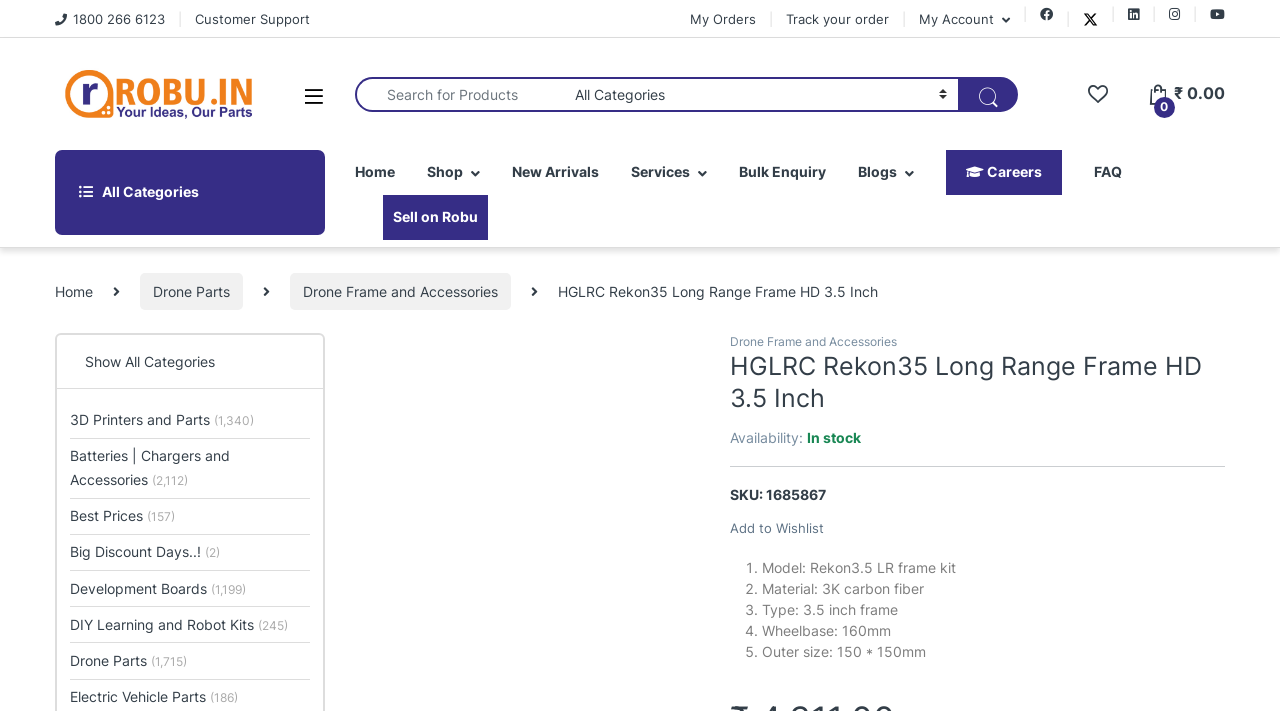Please identify the bounding box coordinates of the element on the webpage that should be clicked to follow this instruction: "Search for products". The bounding box coordinates should be given as four float numbers between 0 and 1, formatted as [left, top, right, bottom].

[0.277, 0.108, 0.441, 0.157]